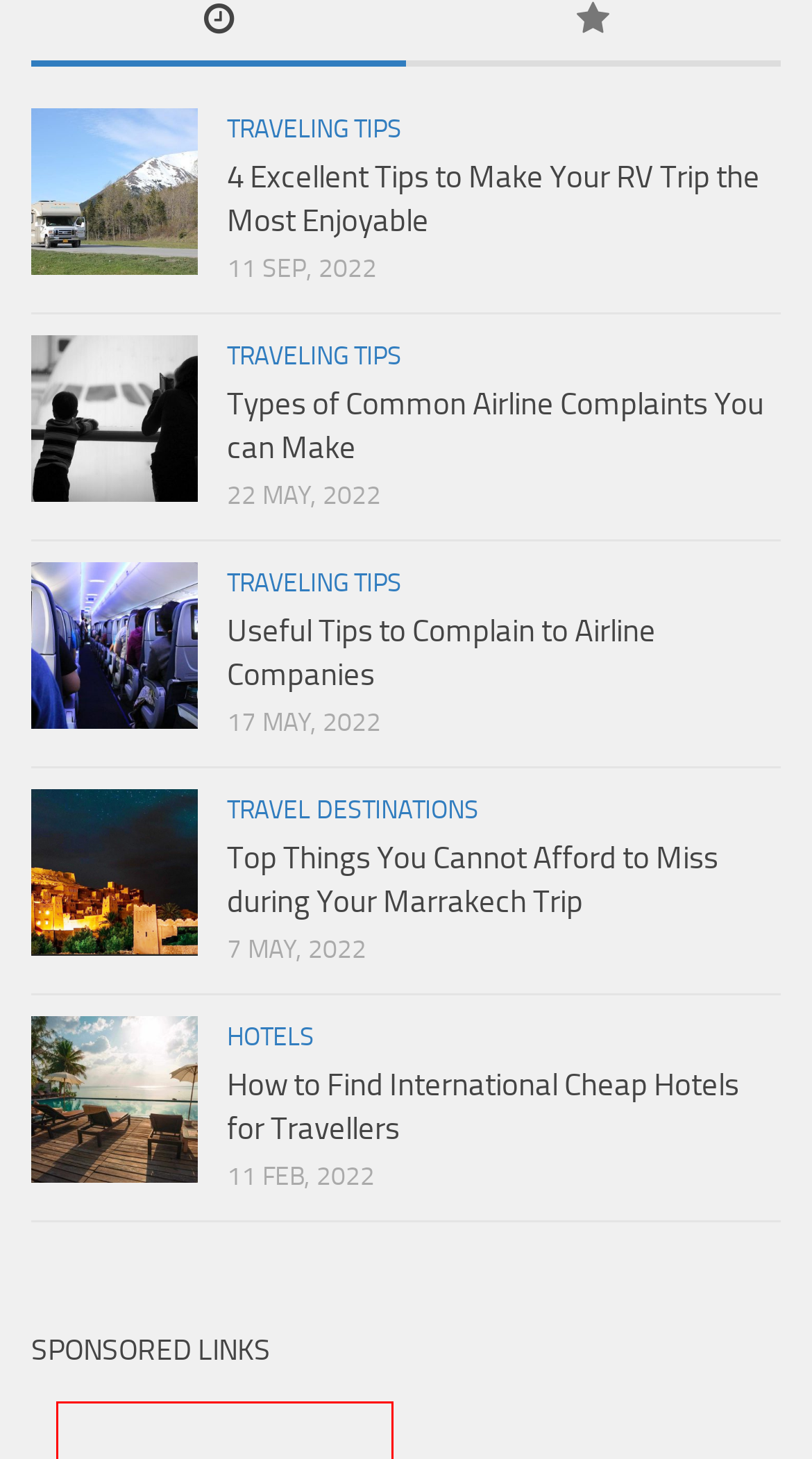Determine the bounding box coordinates of the element's region needed to click to follow the instruction: "check sponsored links". Provide these coordinates as four float numbers between 0 and 1, formatted as [left, top, right, bottom].

[0.038, 0.909, 0.962, 0.943]